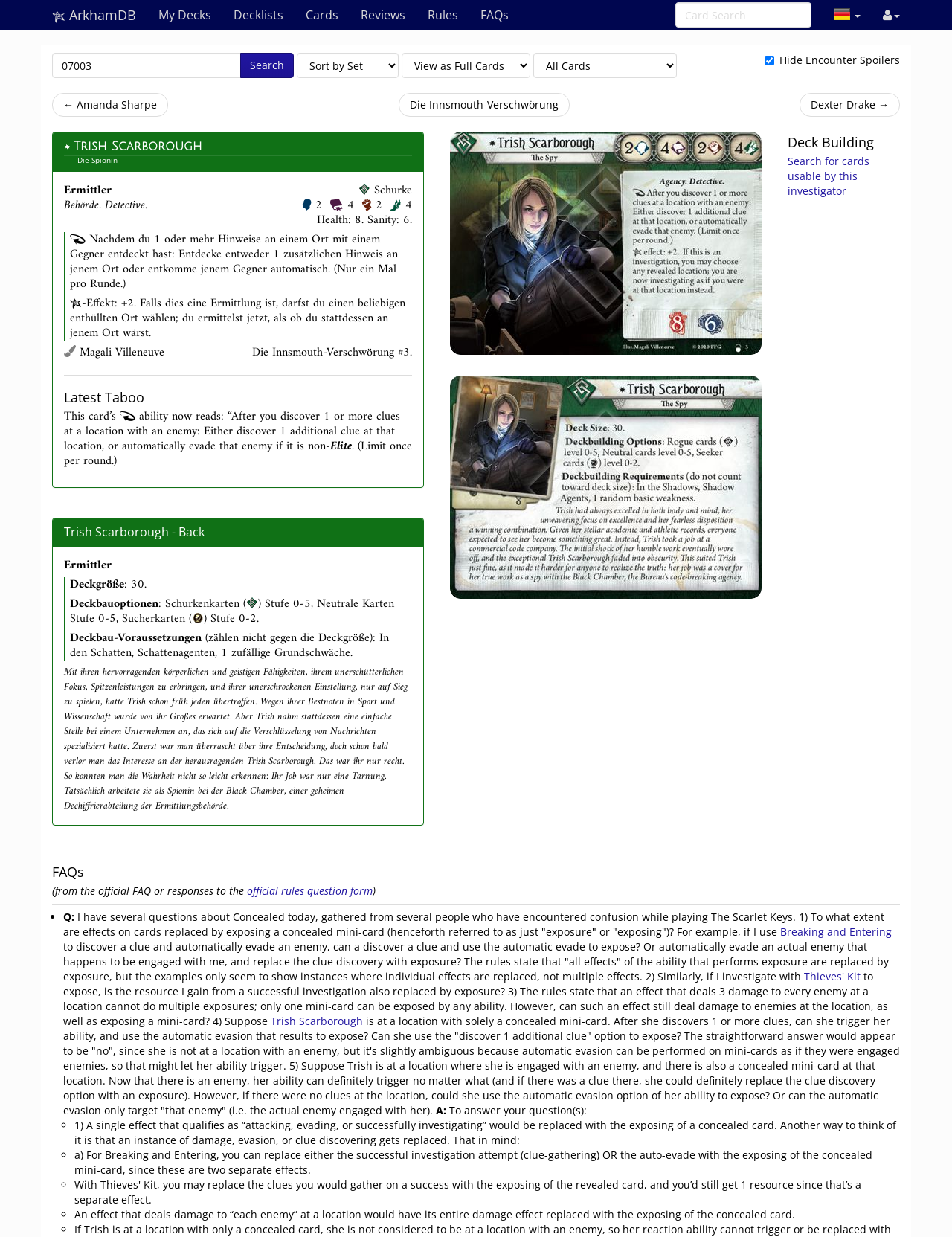Return the bounding box coordinates of the UI element that corresponds to this description: "Reviews". The coordinates must be given as four float numbers in the range of 0 and 1, [left, top, right, bottom].

[0.367, 0.0, 0.438, 0.024]